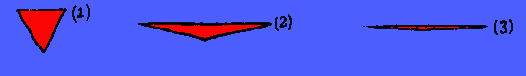What shape does the triangle appear as when viewed from its edge?
Can you provide an in-depth and detailed response to the question?

According to the caption, the third figure, labeled (3), depicts the triangle observed directly from its edge, which transforms it into a straight line, indicating that the triangle appears as a straight line when viewed from its edge.